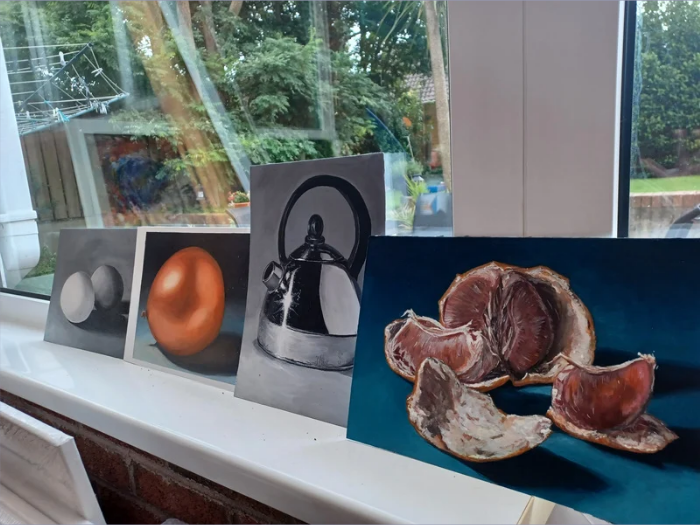Provide a comprehensive description of the image.

The image showcases a series of artworks displayed on a windowsill, each piece demonstrating a different subject and technique. From left to right, there are two eggs rendered in subtle shades of white and gray, a vibrant orange sphere that captures light beautifully, a detailed black-and-white kettle, and an expressive portrayal of dried fruit against a striking blue background. The natural light filtering through the window enhances the textures and colors of the paintings, creating a serene atmosphere. This collection highlights the artist’s exploration of acrylic realism, reflecting the learning journey and the techniques gained from prior experiences in art. The scene not only signifies the artist's love for the medium but also the patience and skill involved in transitioning to acrylics, making for an inviting and inspiring setup.